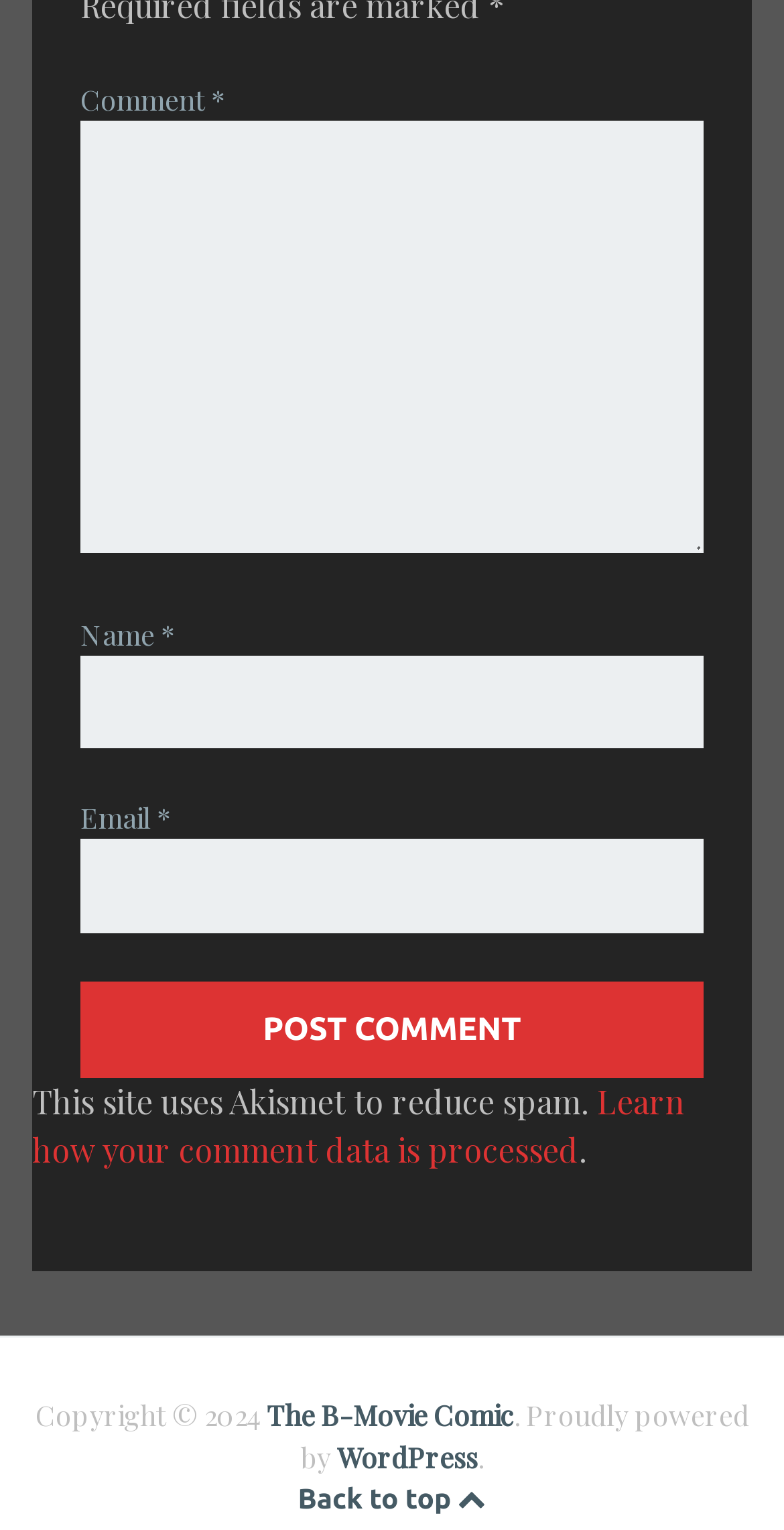Determine the bounding box coordinates for the clickable element to execute this instruction: "Enter a comment". Provide the coordinates as four float numbers between 0 and 1, i.e., [left, top, right, bottom].

[0.103, 0.079, 0.897, 0.361]